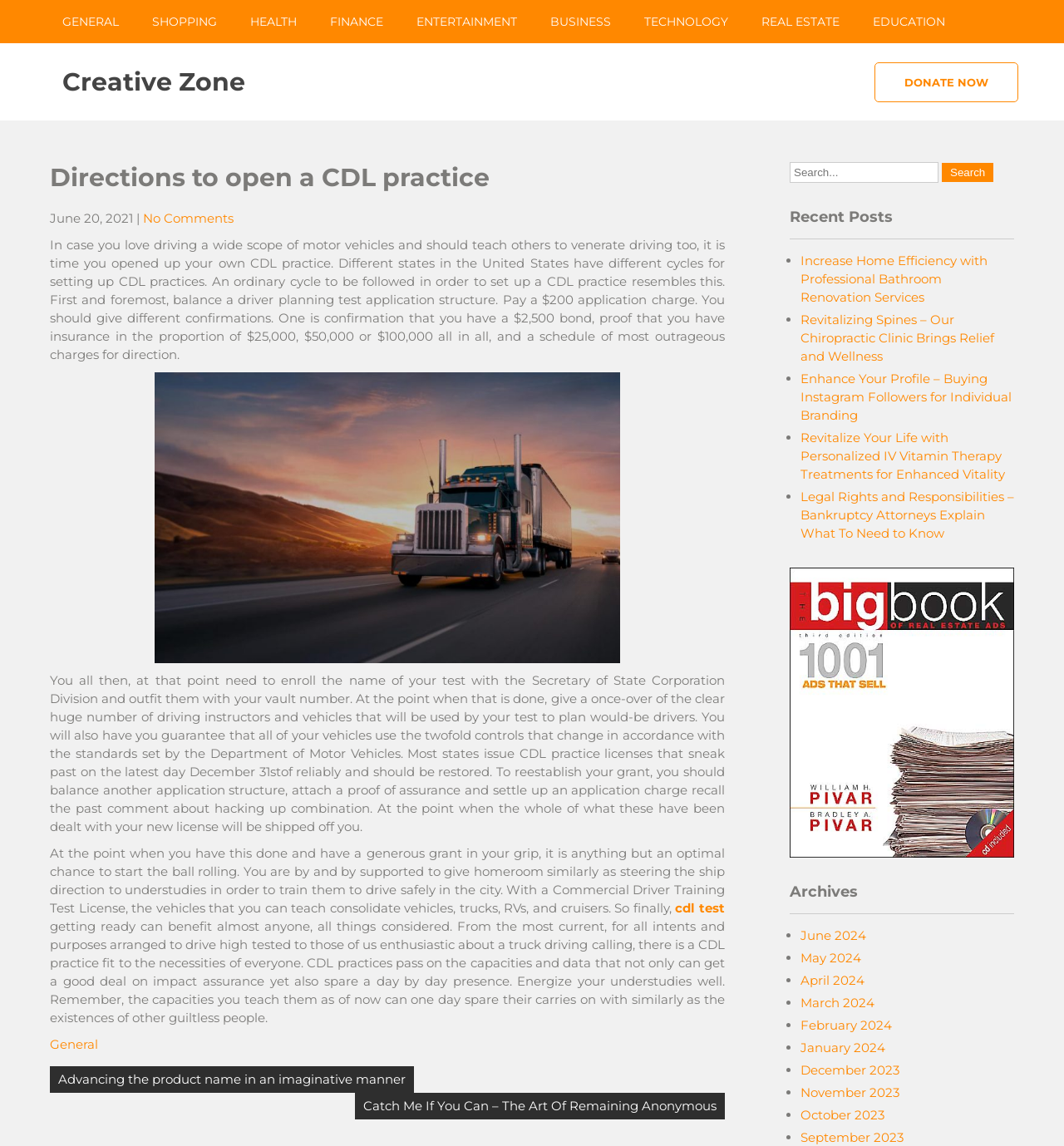Identify the bounding box for the UI element described as: "creative zone". Ensure the coordinates are four float numbers between 0 and 1, formatted as [left, top, right, bottom].

[0.059, 0.058, 0.23, 0.085]